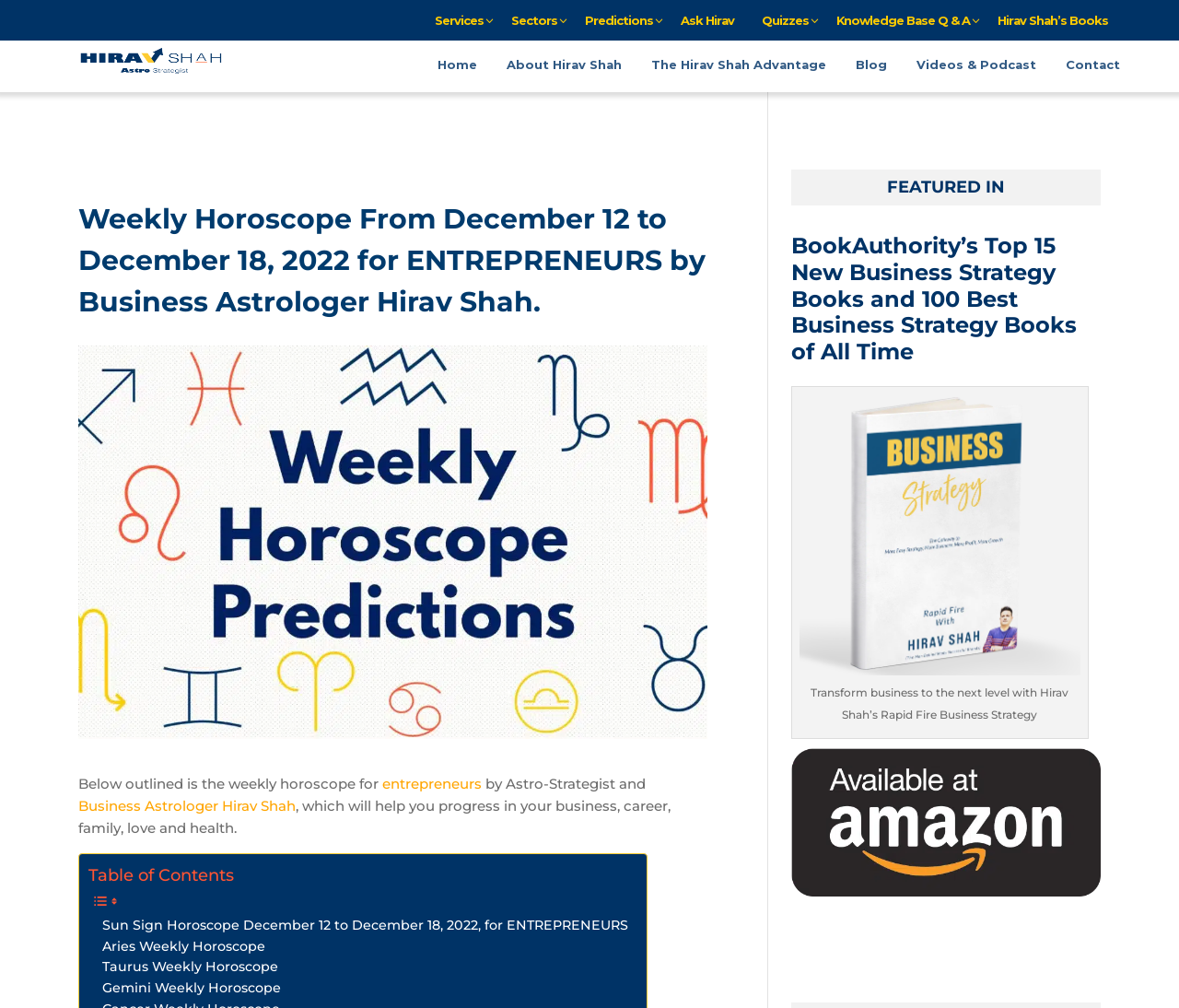Kindly determine the bounding box coordinates for the clickable area to achieve the given instruction: "Discover the secrets to more money, growth, and success today".

[0.678, 0.656, 0.916, 0.674]